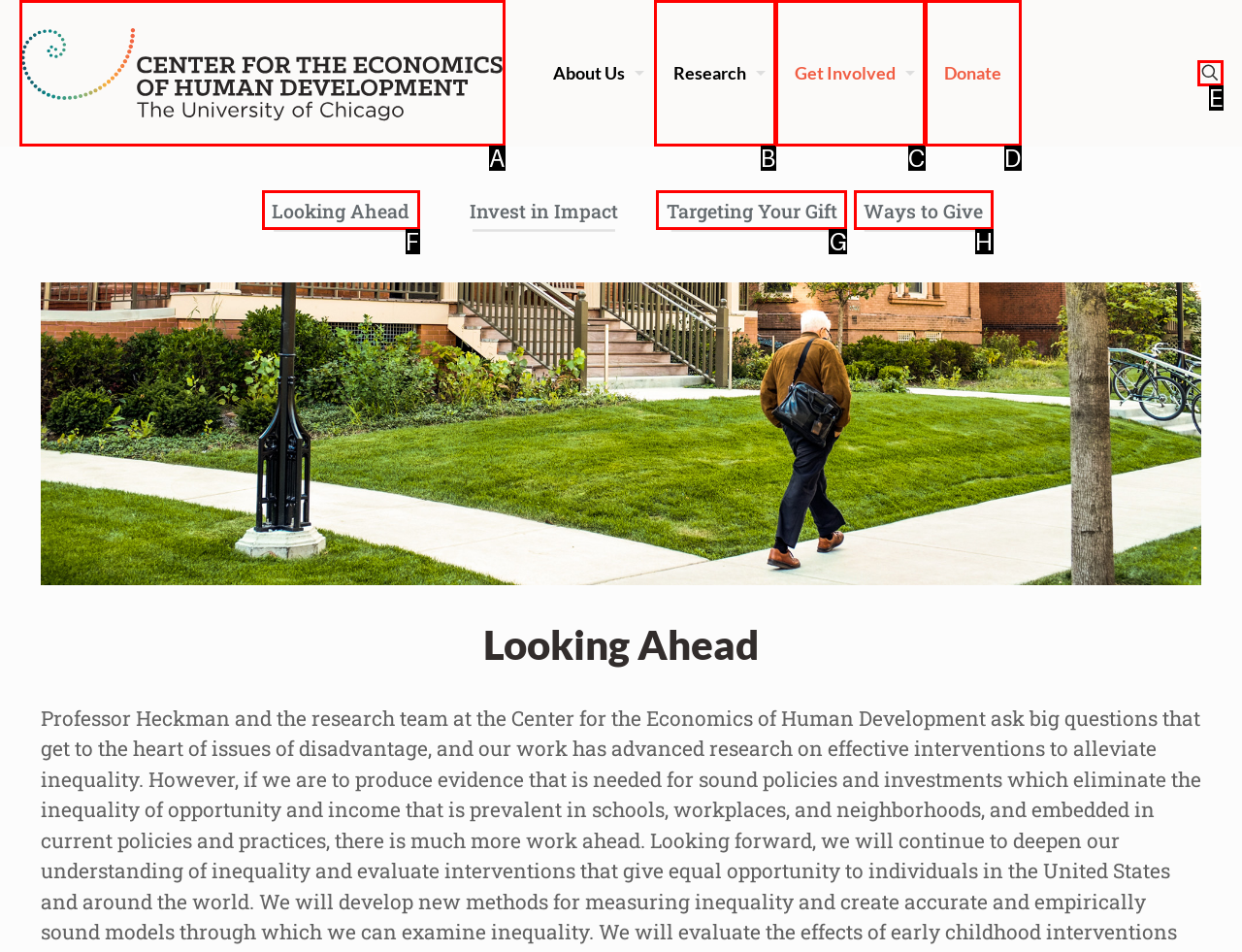Based on the provided element description: Privacy Policy, identify the best matching HTML element. Respond with the corresponding letter from the options shown.

None